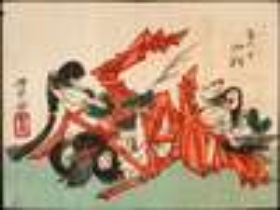Generate an elaborate caption that includes all aspects of the image.

The image titled "Pulling Pine Shoots on the Day of the Rat" (1882), created by the renowned Japanese artist Tsukioka Yoshitoshi, vividly captures a traditional scene associated with Japanese culture. This artwork illustrates figures engaged in the colorful practice of pulling pine shoots, a task often linked to seasonal festivals and agricultural rites. The dynamic composition features bold red hues, symbolizing energy and vitality, alongside softer tones that highlight the delicate nature of the environment and the activity.

The artwork exemplifies Yoshitoshi's ability to blend dramatic expression with intricate detail, reflecting both movement and emotion. The figures, dressed in traditional clothing, are depicted with lively gestures that convey their interaction with nature, emphasizing the harmony between humans and the seasonal changes. Yoshitoshi, active during the late Edo to early Meiji periods, is celebrated for his innovative approaches to ukiyo-e, and this piece stands as a testament to his artistic legacy.